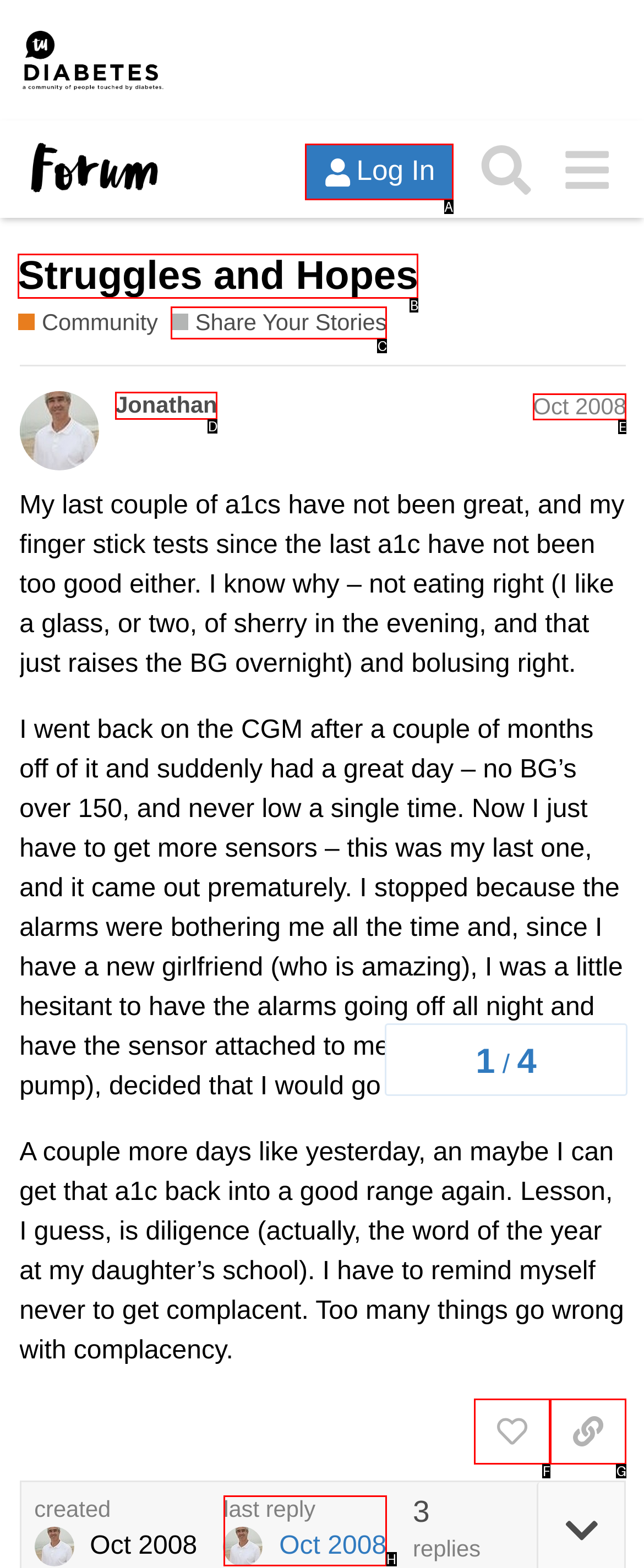Identify the option that corresponds to the given description: Share Your Stories. Reply with the letter of the chosen option directly.

C